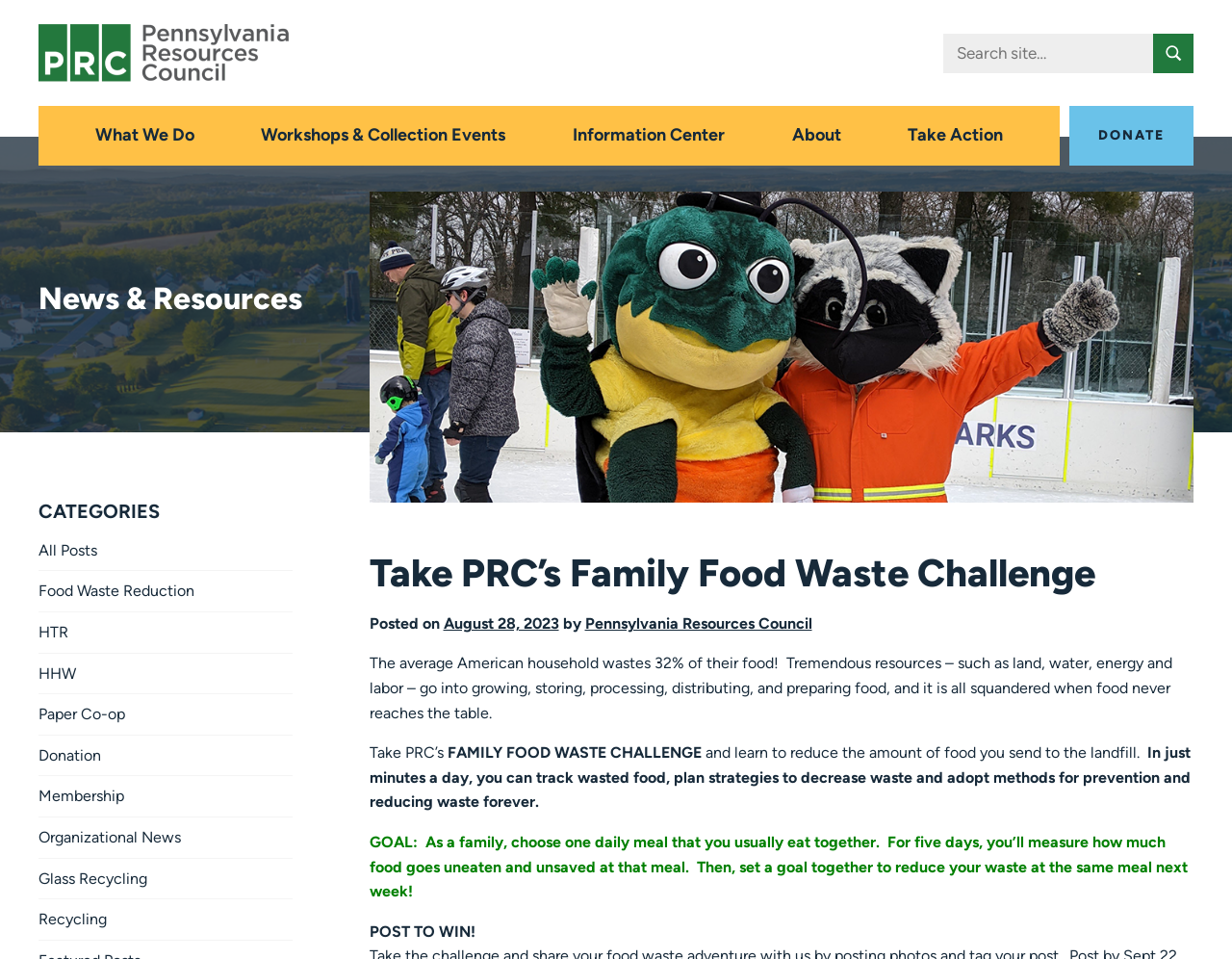Can you find the bounding box coordinates for the element to click on to achieve the instruction: "Donate to PRC"?

[0.868, 0.11, 0.969, 0.173]